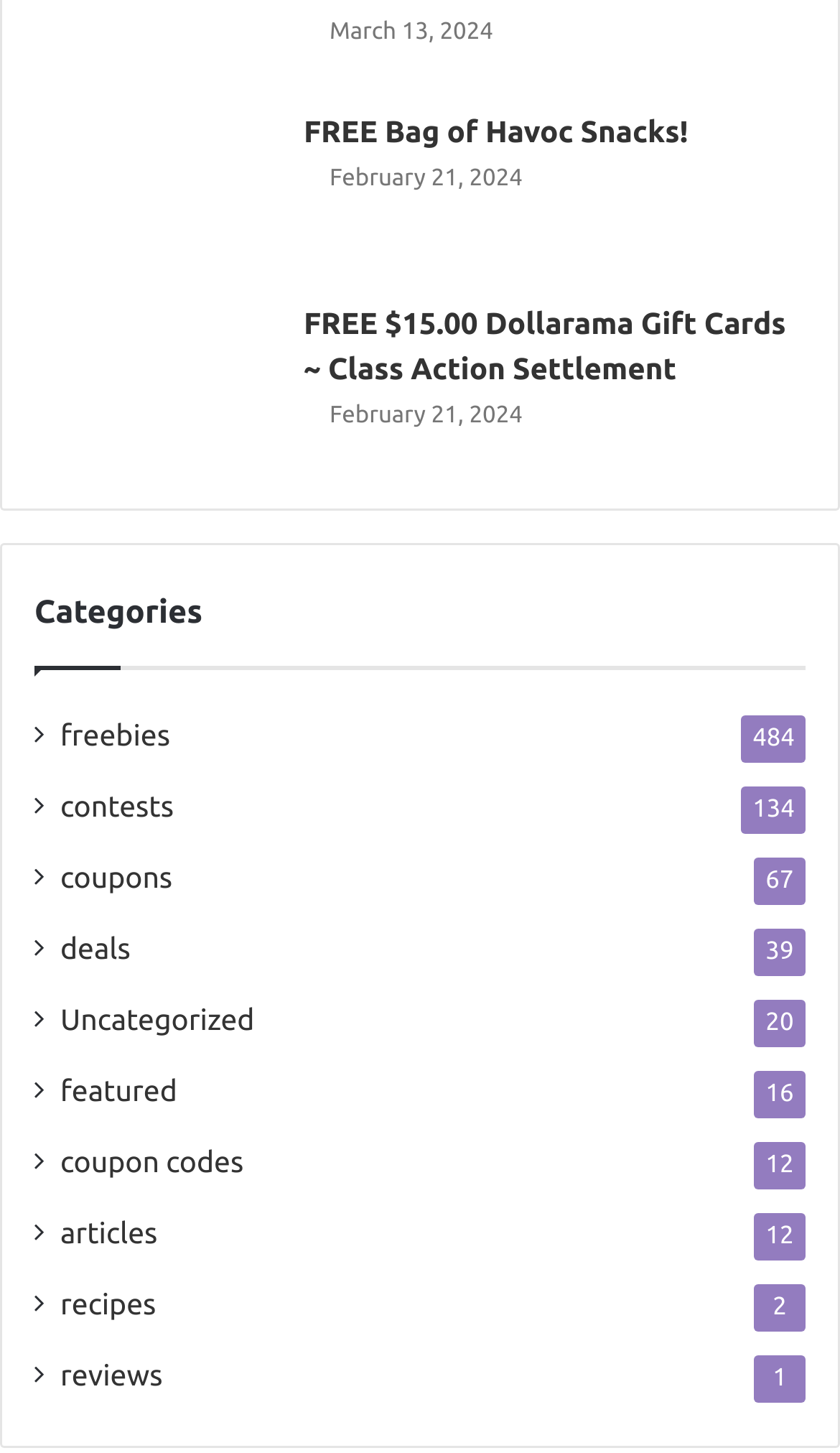What is the title of the second link?
Answer the question with a detailed explanation, including all necessary information.

The second link has the title 'FREE $15.00 Dollarama Gift Cards ~ Class Action Settlement', which is indicated by the link element with the text 'FREE $15.00 Dollarama Gift Cards ~ Class Action Settlement' and an accompanying image.